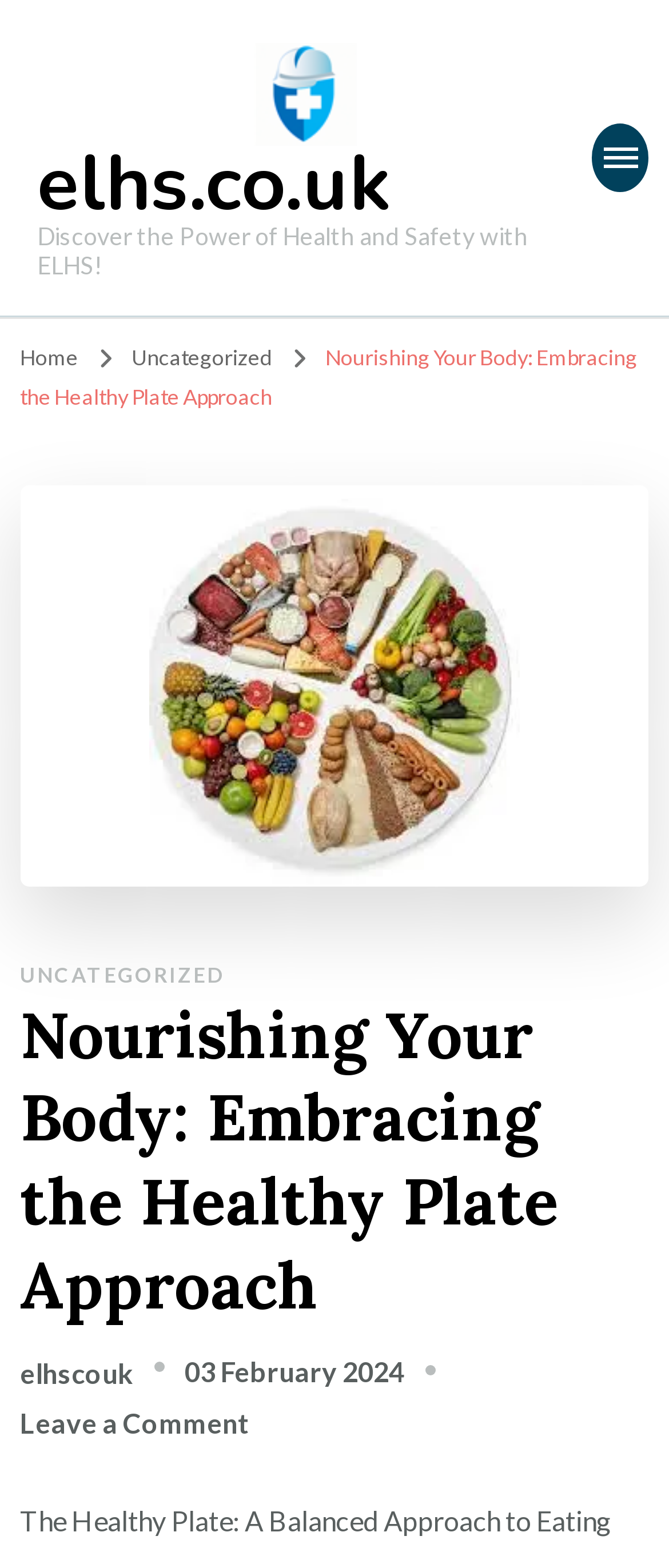Provide a one-word or short-phrase answer to the question:
What is the date of the article?

03 February 2024